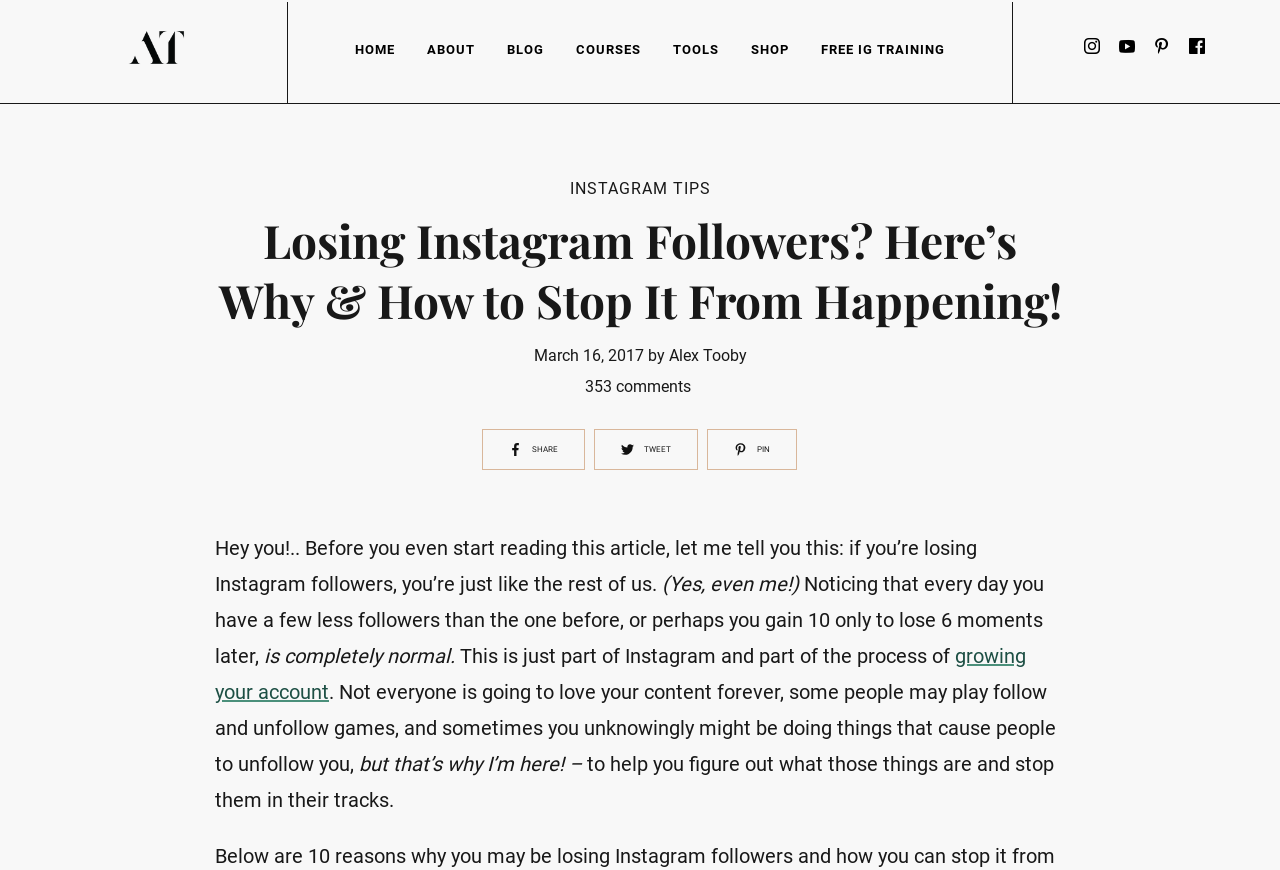Given the description: "Ensembles (4)", determine the bounding box coordinates of the UI element. The coordinates should be formatted as four float numbers between 0 and 1, [left, top, right, bottom].

None